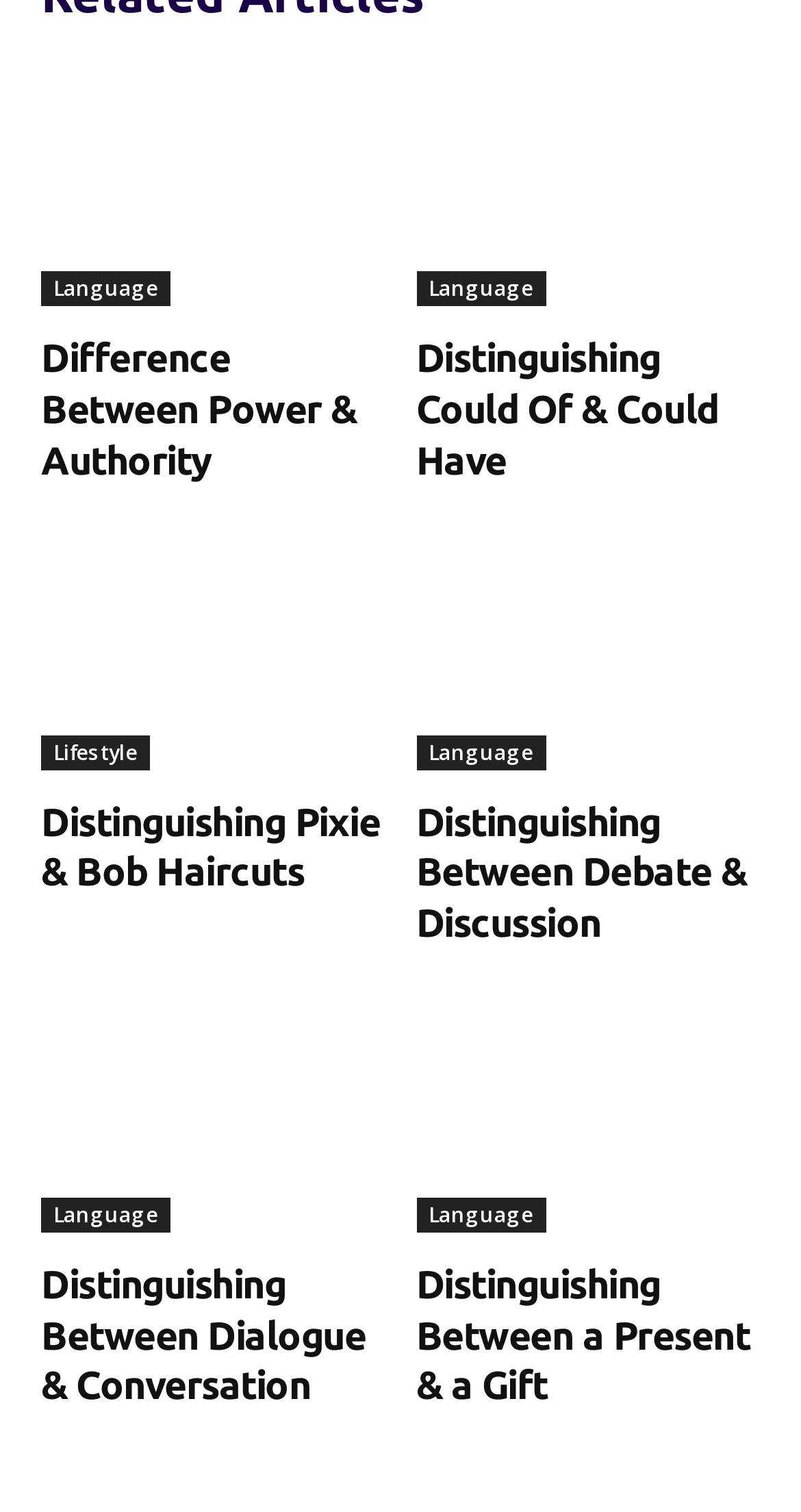Respond with a single word or short phrase to the following question: 
What is the topic of the first heading?

Difference Between Power & Authority